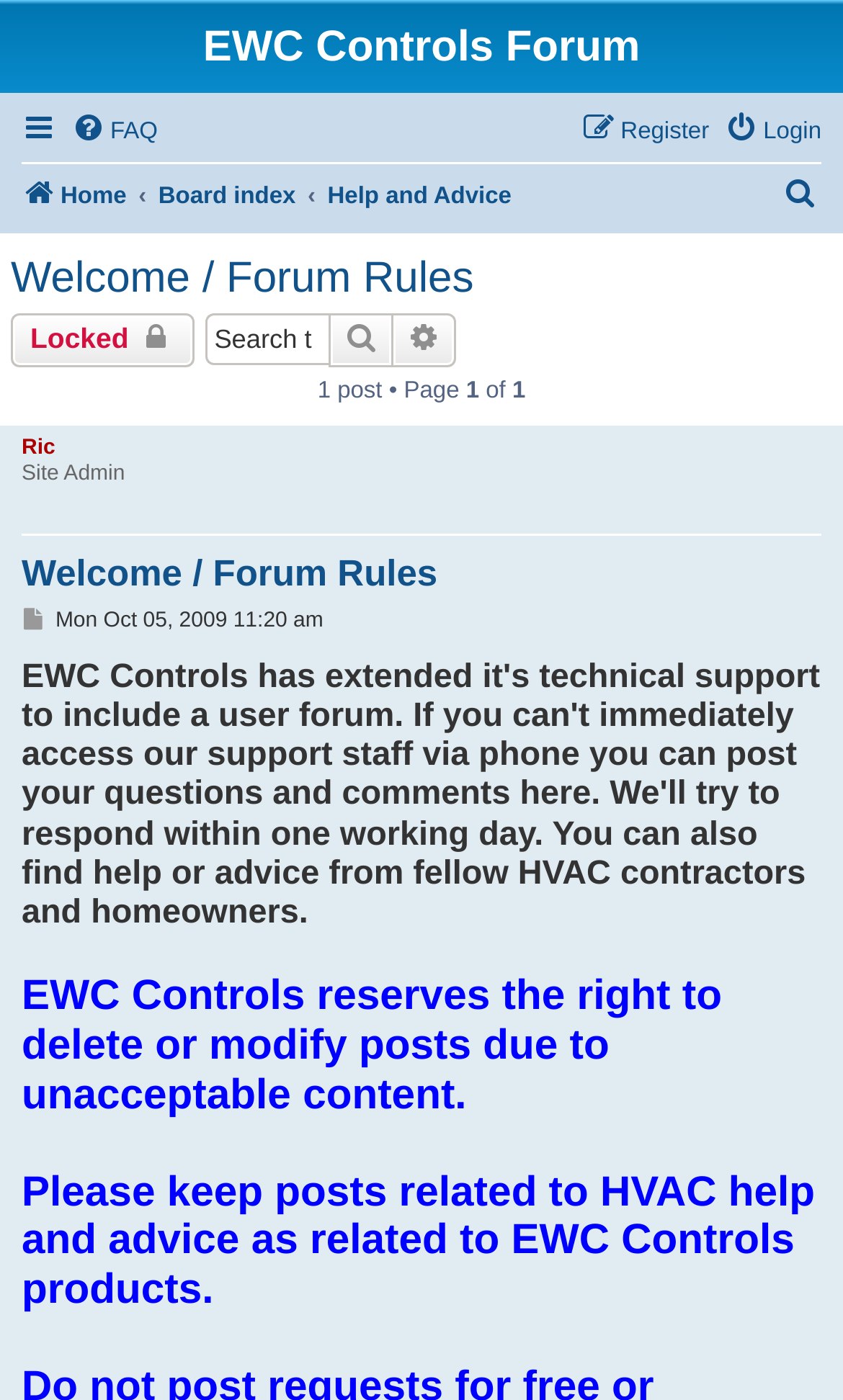Please determine the bounding box coordinates of the element to click on in order to accomplish the following task: "Search this topic". Ensure the coordinates are four float numbers ranging from 0 to 1, i.e., [left, top, right, bottom].

[0.244, 0.224, 0.39, 0.261]